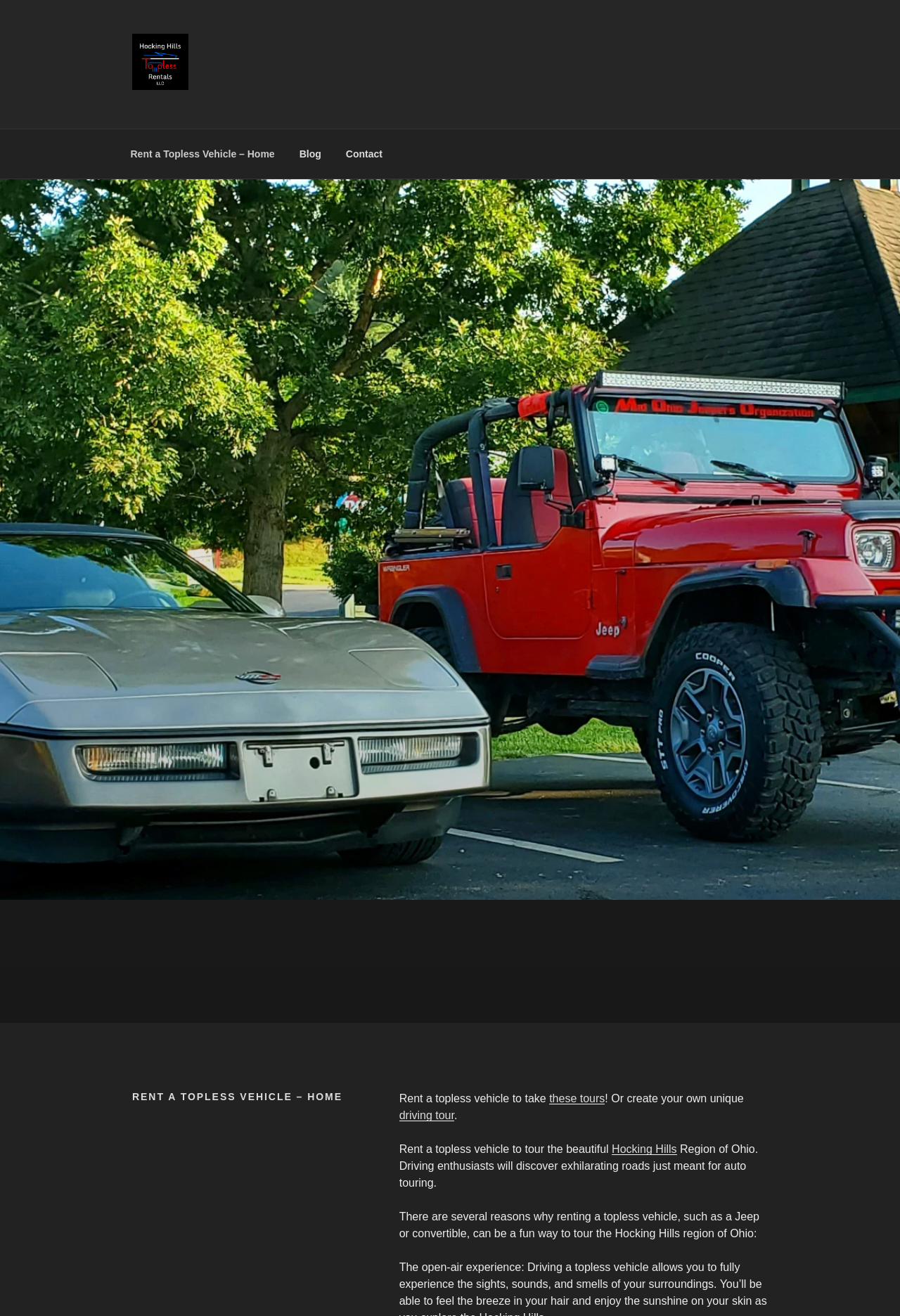Identify the bounding box for the given UI element using the description provided. Coordinates should be in the format (top-left x, top-left y, bottom-right x, bottom-right y) and must be between 0 and 1. Here is the description: Services

None